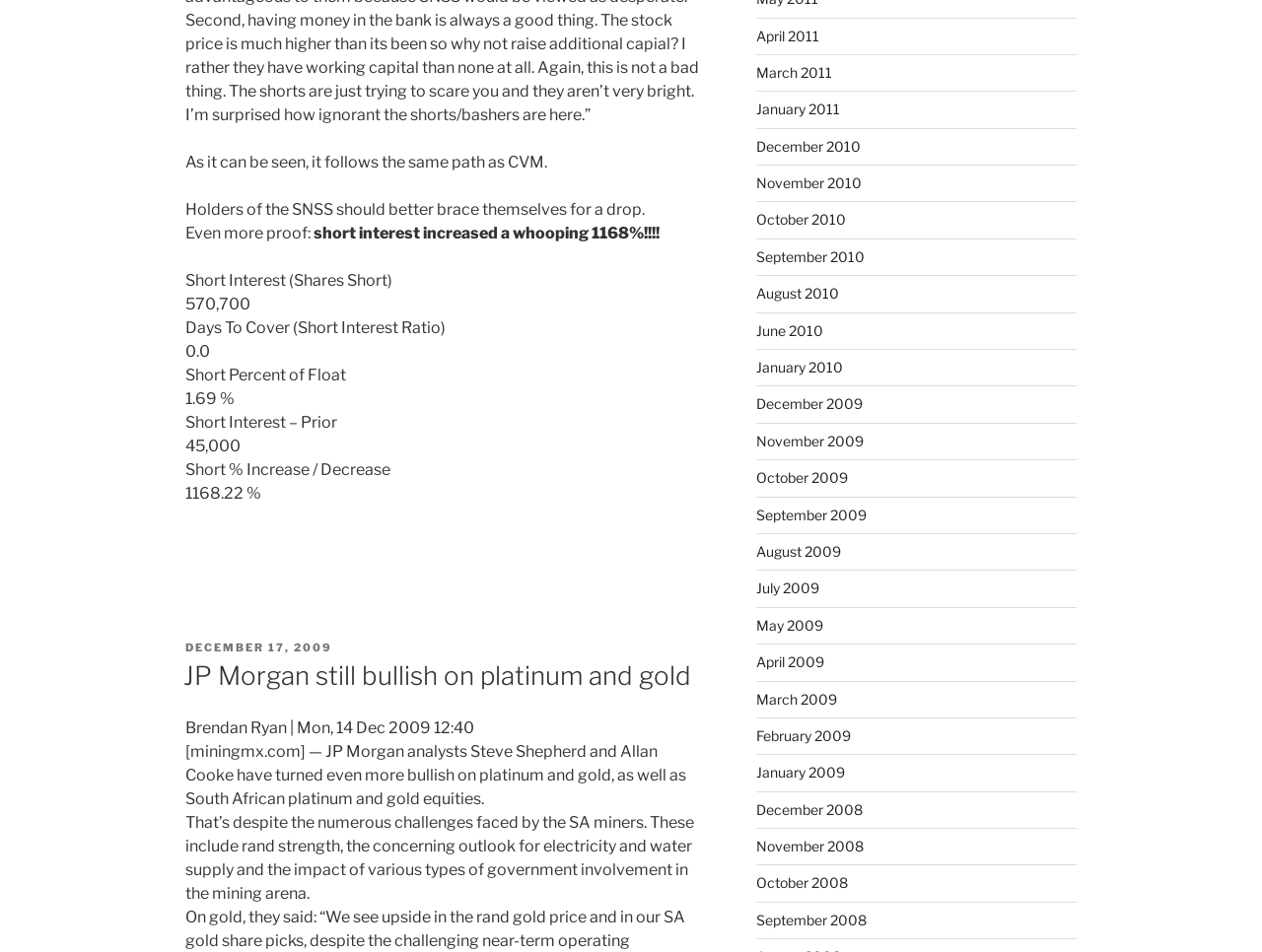Determine the bounding box coordinates of the element that should be clicked to execute the following command: "Click on the 'December 2009' link".

[0.599, 0.416, 0.683, 0.433]